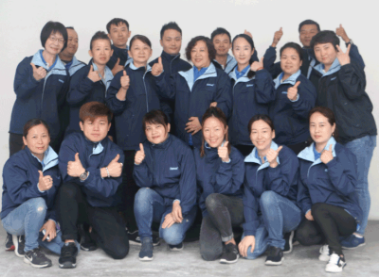In what year was Roman Company founded?
Please provide a comprehensive and detailed answer to the question.

The caption states that Roman Company was founded in 1994, providing a specific year for the company's establishment.